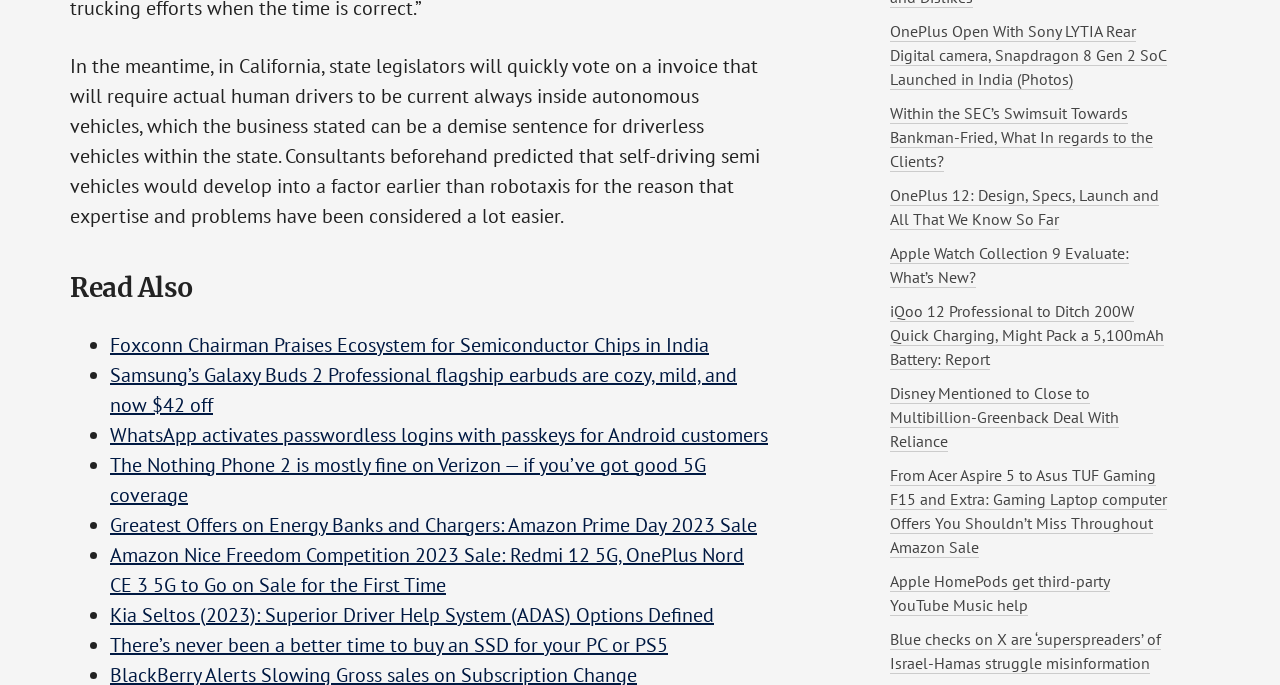Determine the bounding box coordinates of the element's region needed to click to follow the instruction: "Read news about Foxconn Chairman praising ecosystem for semiconductor chips in India". Provide these coordinates as four float numbers between 0 and 1, formatted as [left, top, right, bottom].

[0.086, 0.484, 0.554, 0.522]